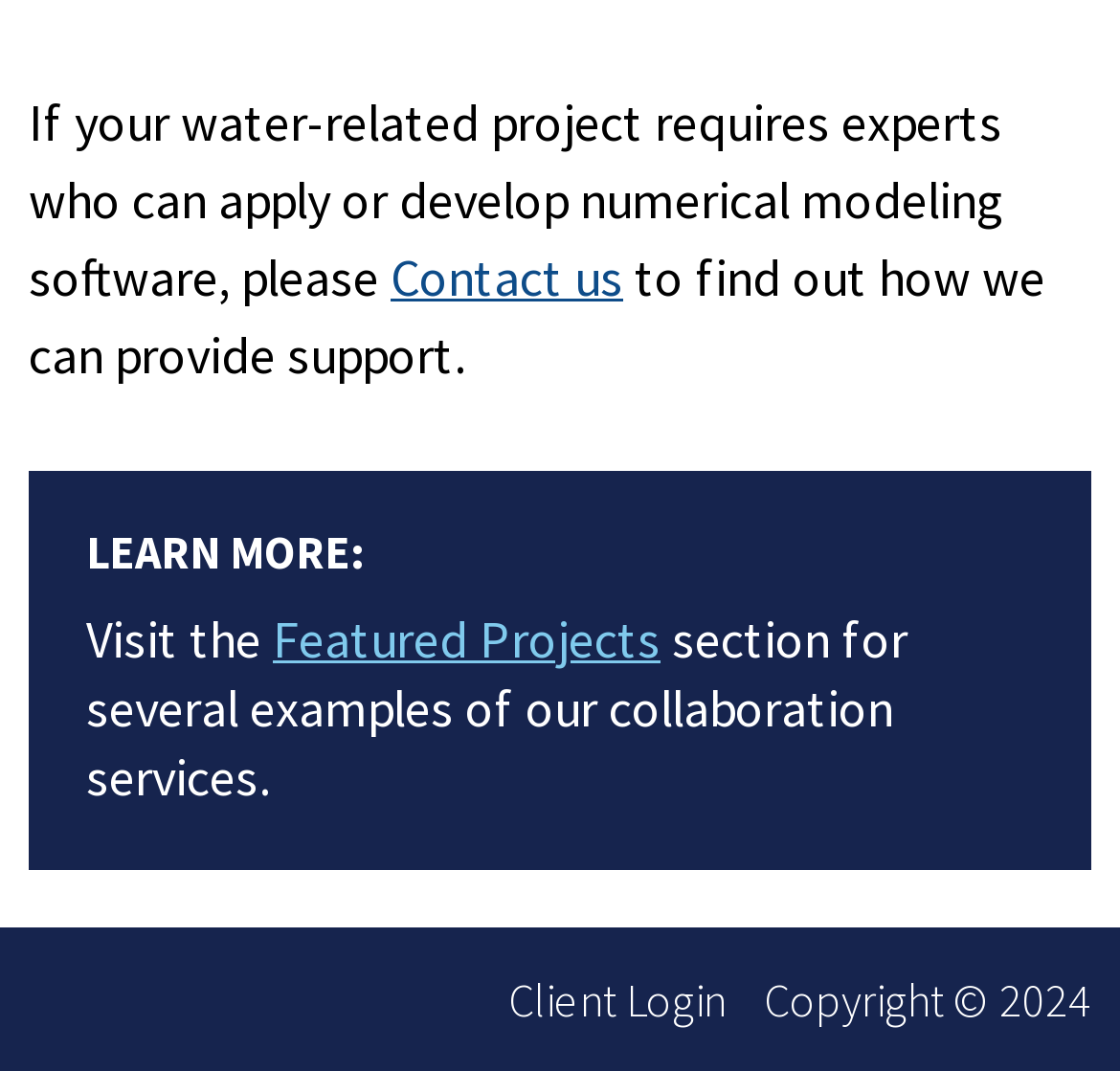Give a concise answer of one word or phrase to the question: 
What is the copyright year of the webpage?

2024